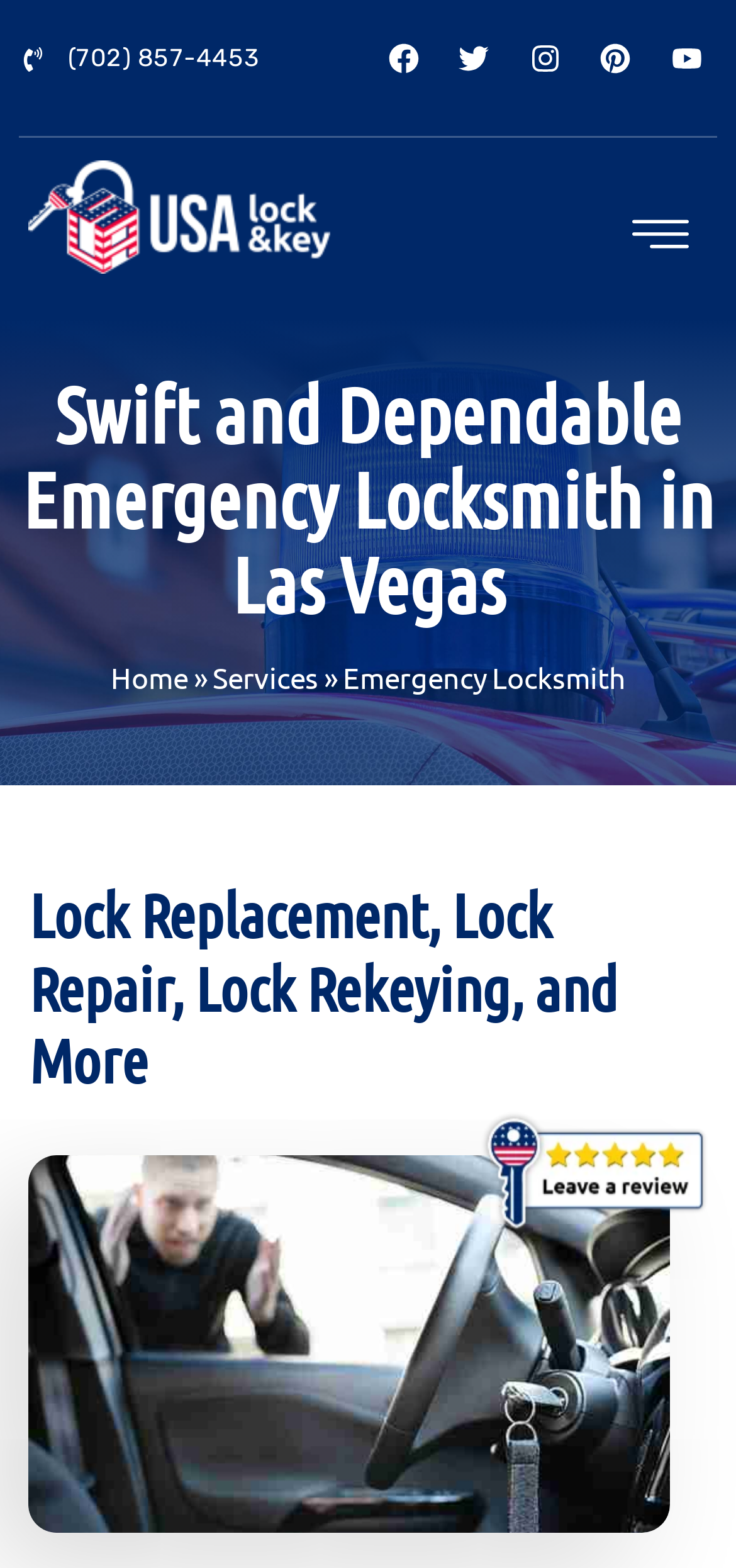Find the bounding box coordinates for the HTML element described in this sentence: "Instagram". Provide the coordinates as four float numbers between 0 and 1, in the format [left, top, right, bottom].

[0.679, 0.008, 0.802, 0.066]